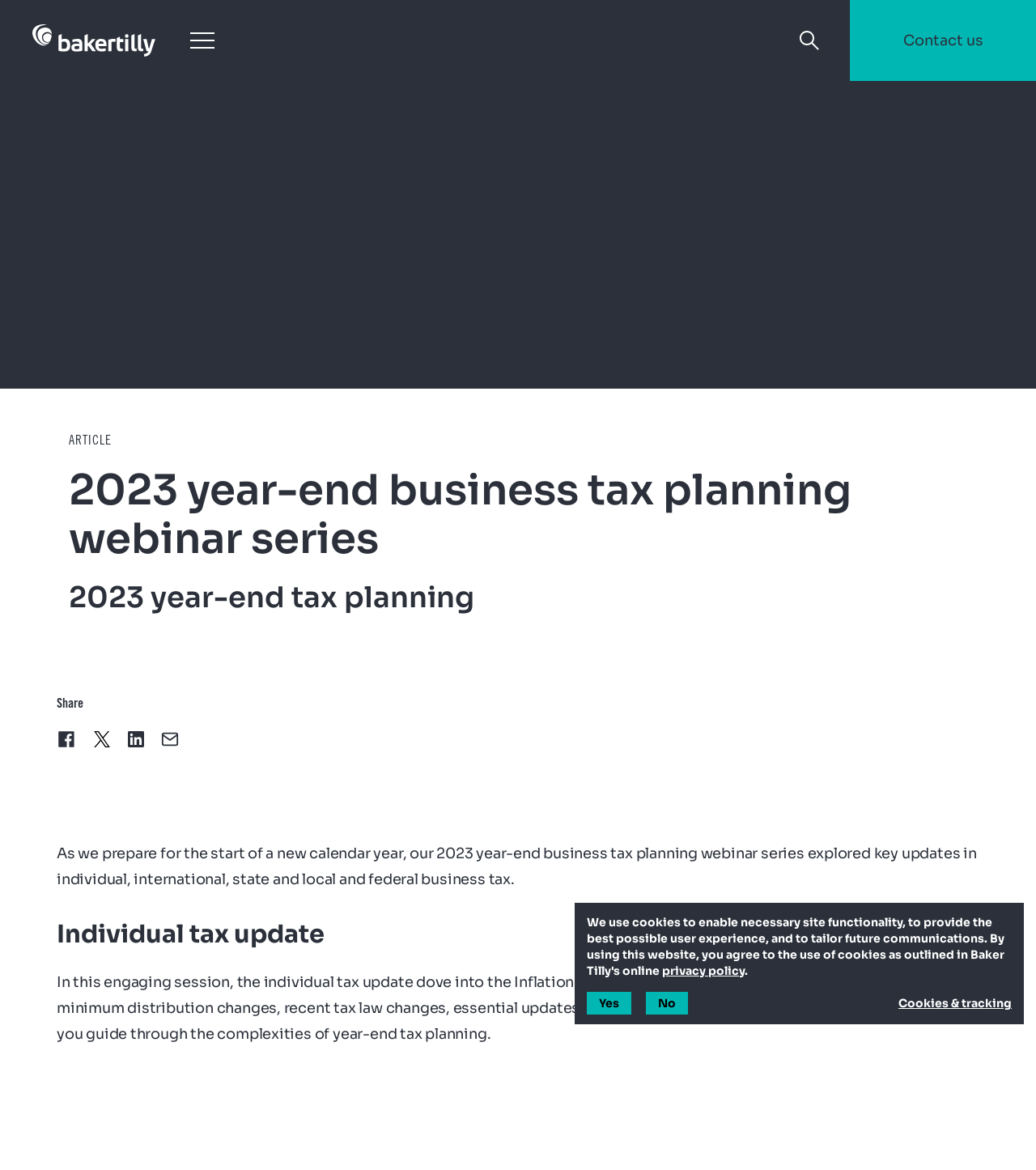Respond to the question with just a single word or phrase: 
What social media platforms are available for sharing?

Facebook, LinkedIn